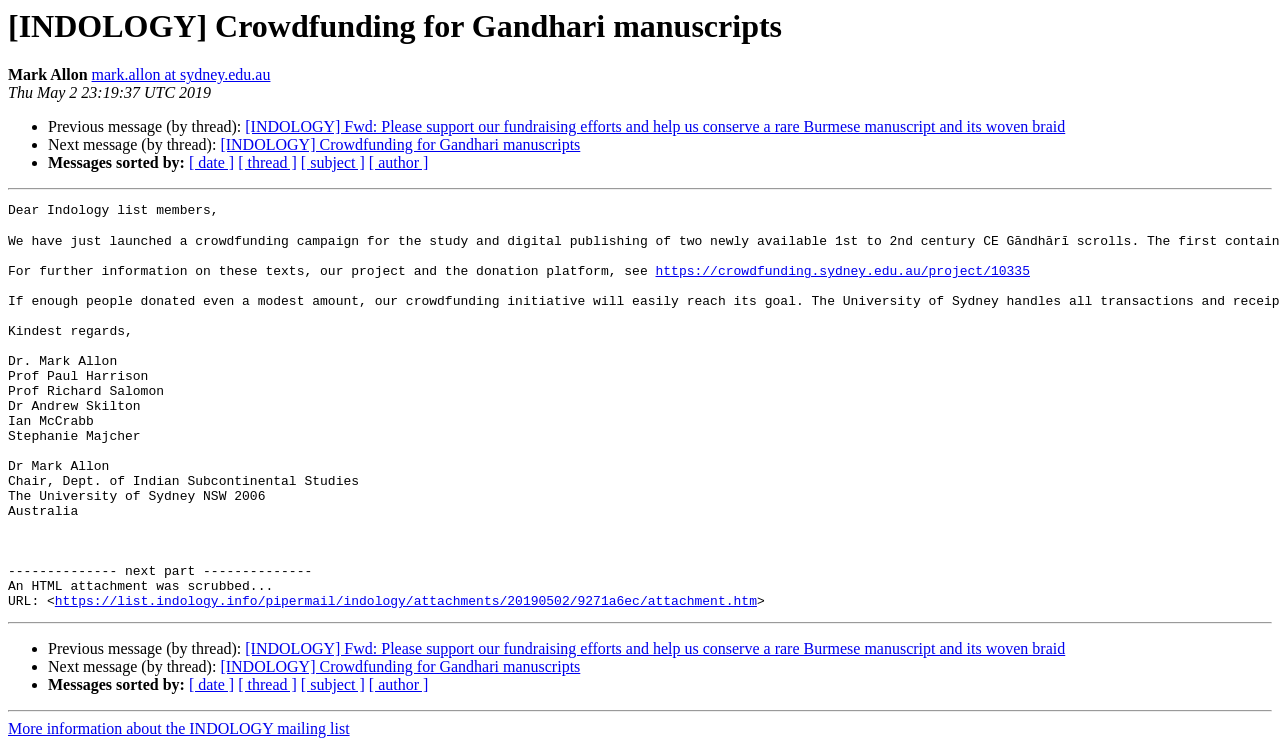What is the author of the message?
Please give a detailed and thorough answer to the question, covering all relevant points.

The author of the message is Mark Allon, which is indicated by the StaticText element 'Mark Allon' at the top of the webpage.